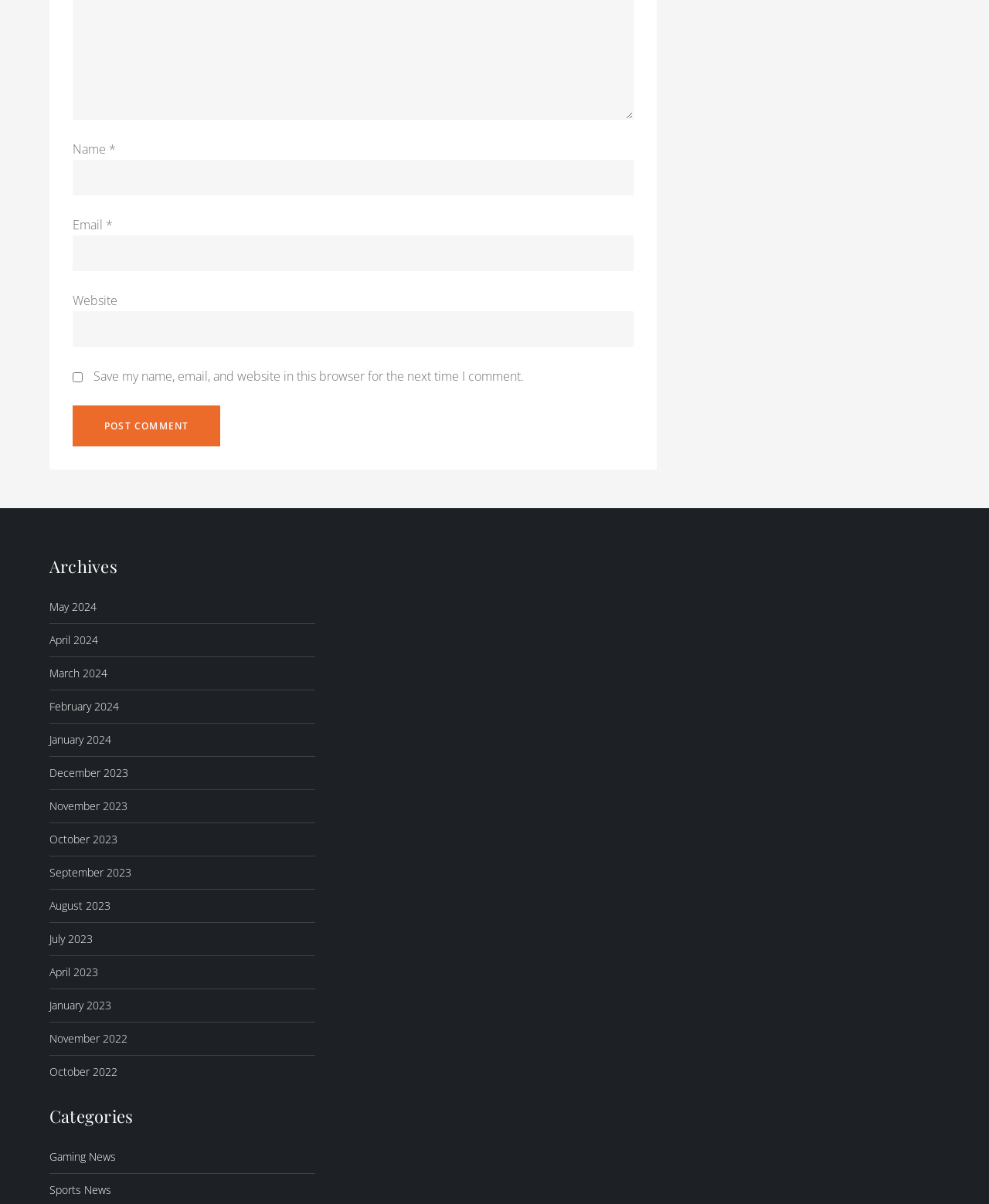Locate the bounding box coordinates of the area that needs to be clicked to fulfill the following instruction: "Enter your name". The coordinates should be in the format of four float numbers between 0 and 1, namely [left, top, right, bottom].

[0.073, 0.133, 0.641, 0.162]